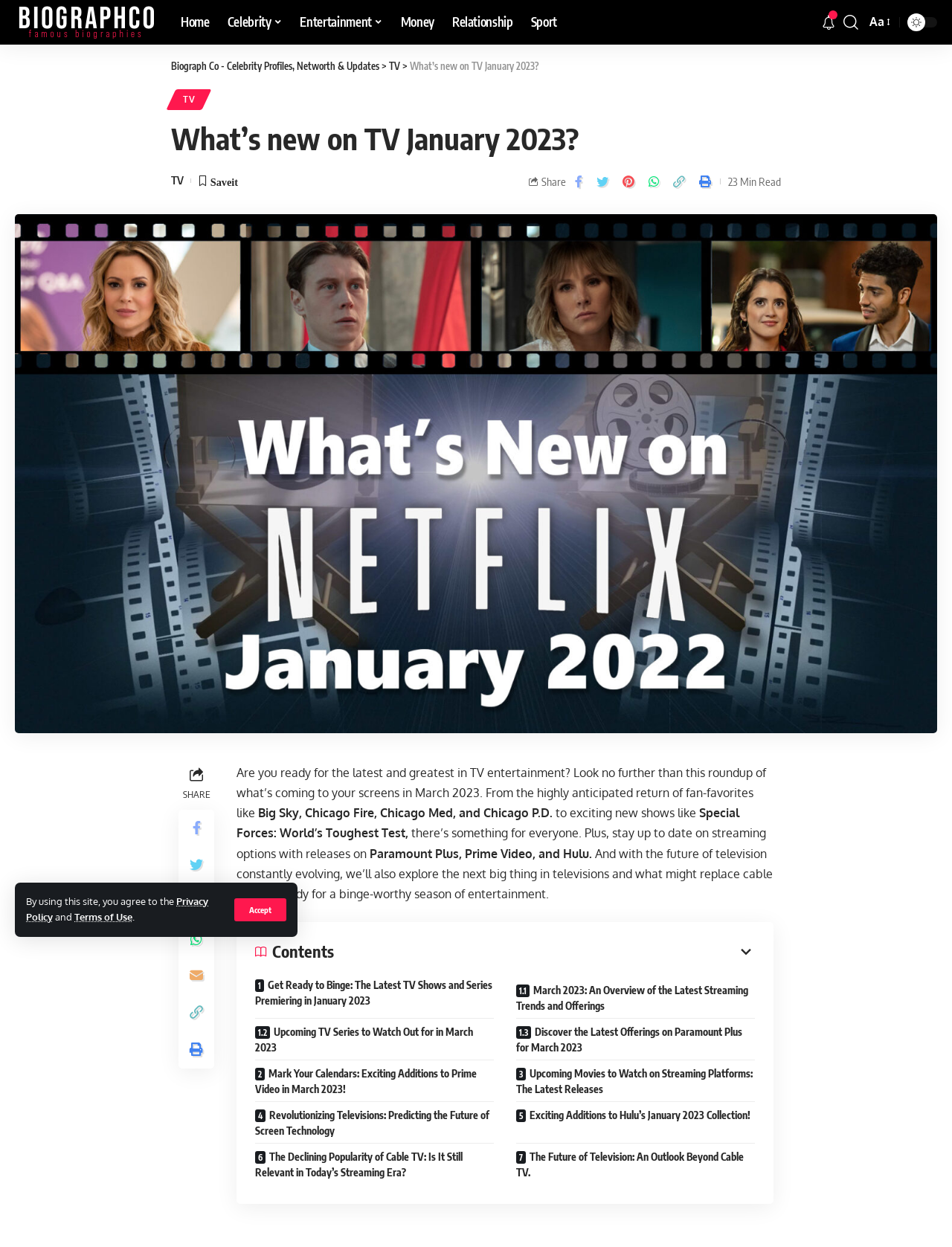Please identify the primary heading on the webpage and return its text.

What’s new on TV January 2023?